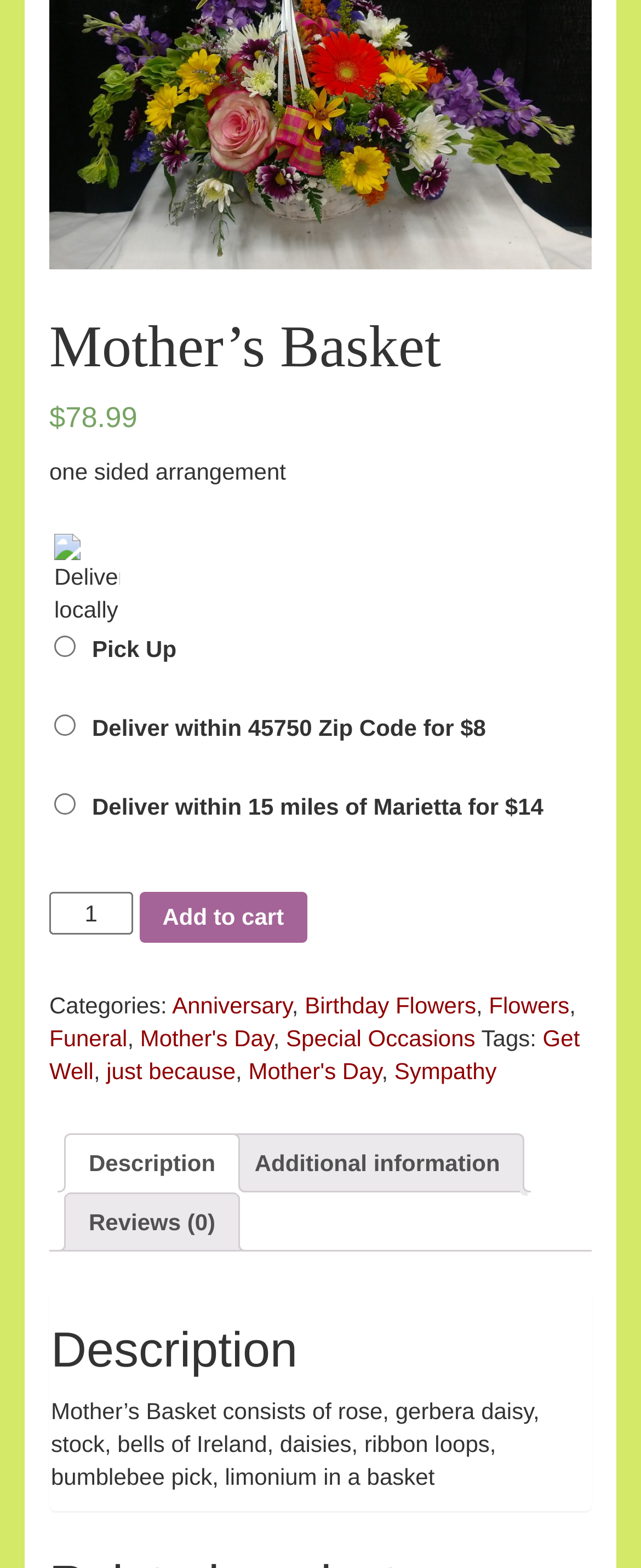Given the description Flowers, predict the bounding box coordinates of the UI element. Ensure the coordinates are in the format (top-left x, top-left y, bottom-right x, bottom-right y) and all values are between 0 and 1.

[0.763, 0.633, 0.888, 0.649]